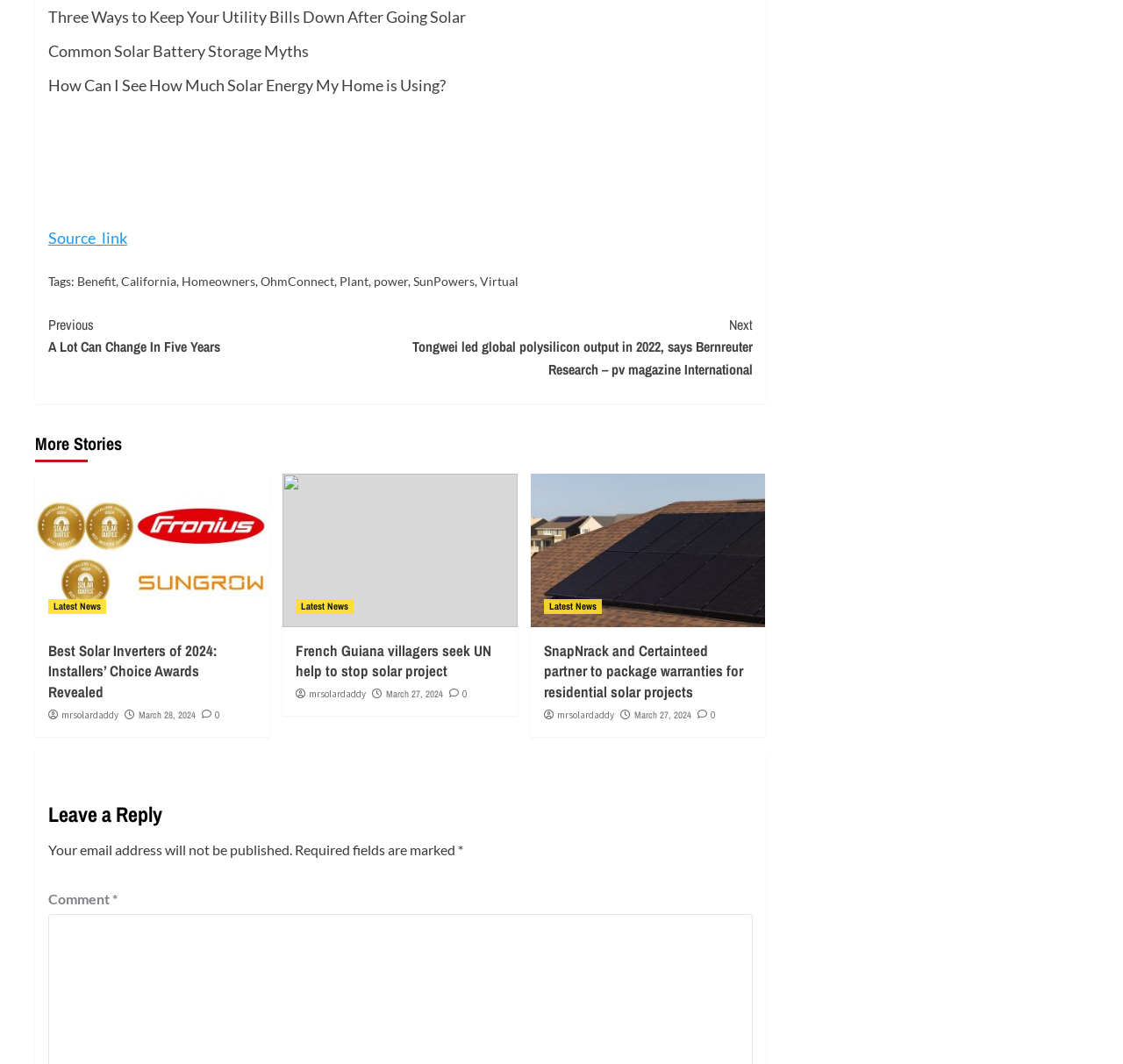Show me the bounding box coordinates of the clickable region to achieve the task as per the instruction: "Leave a reply".

[0.043, 0.742, 0.67, 0.788]